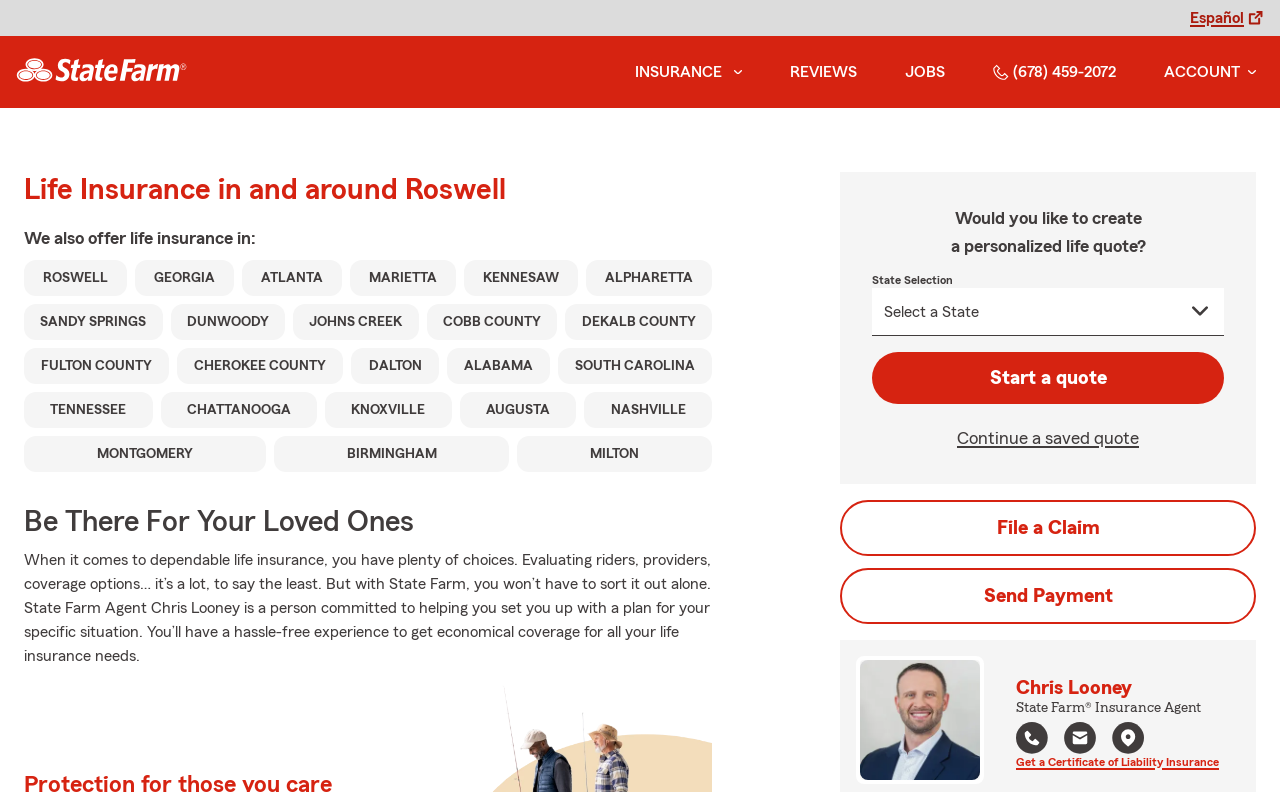Determine the bounding box coordinates of the region that needs to be clicked to achieve the task: "Select a state from the dropdown menu".

[0.681, 0.364, 0.956, 0.423]